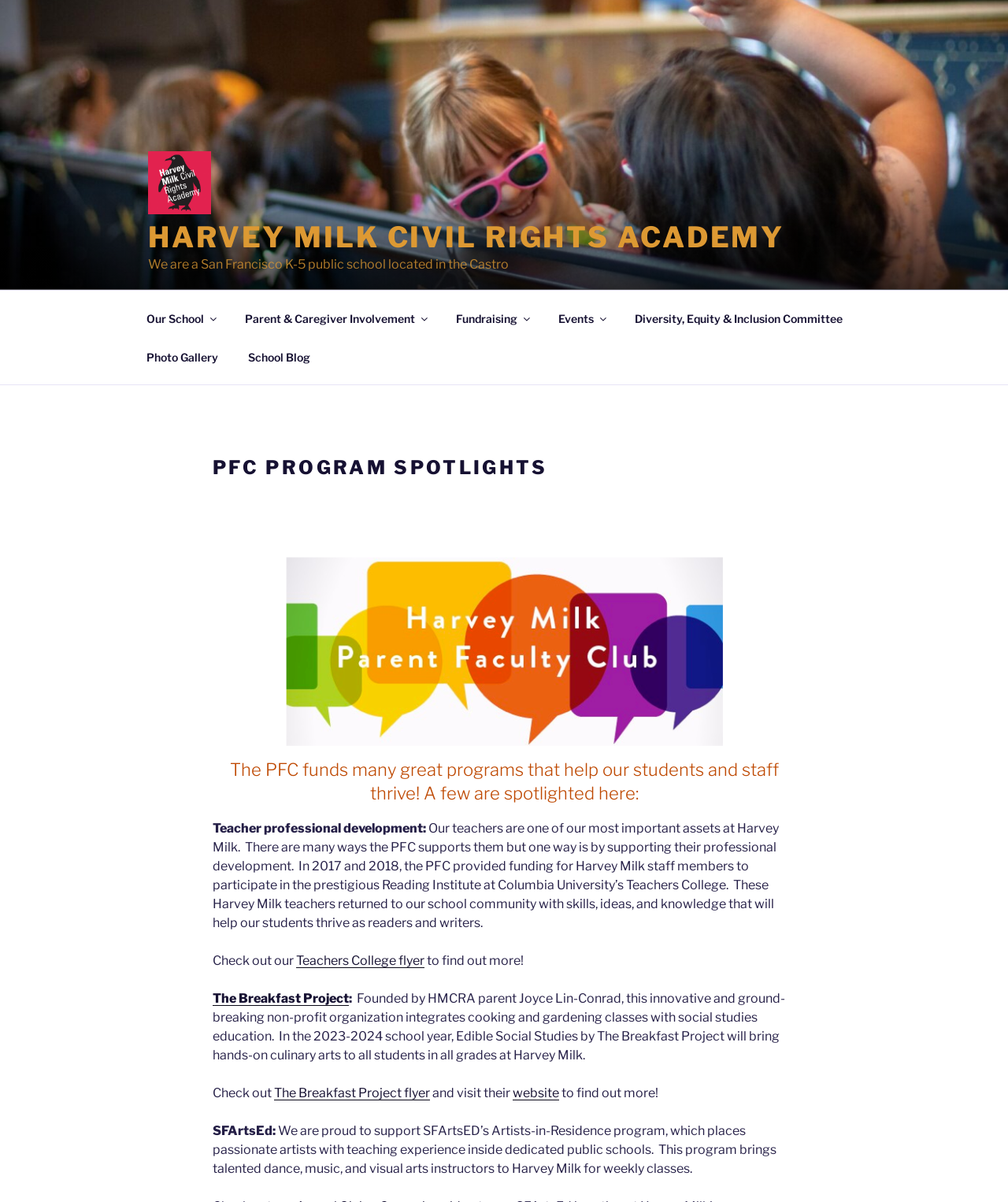Bounding box coordinates are specified in the format (top-left x, top-left y, bottom-right x, bottom-right y). All values are floating point numbers bounded between 0 and 1. Please provide the bounding box coordinate of the region this sentence describes: Harvey Milk Civil Rights Academy

[0.147, 0.183, 0.778, 0.212]